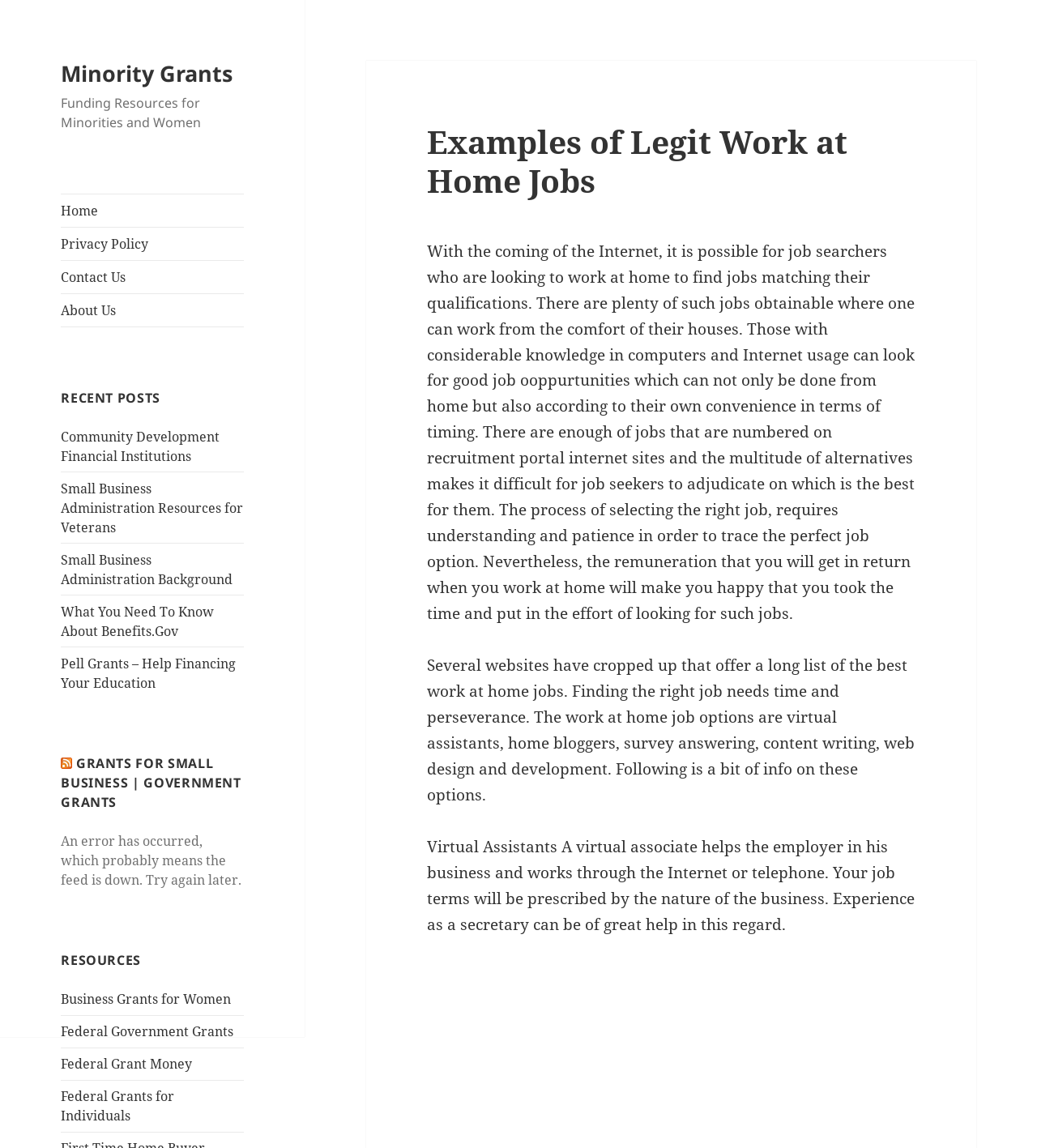From the webpage screenshot, predict the bounding box of the UI element that matches this description: "Federal Government Grants".

[0.059, 0.891, 0.225, 0.906]